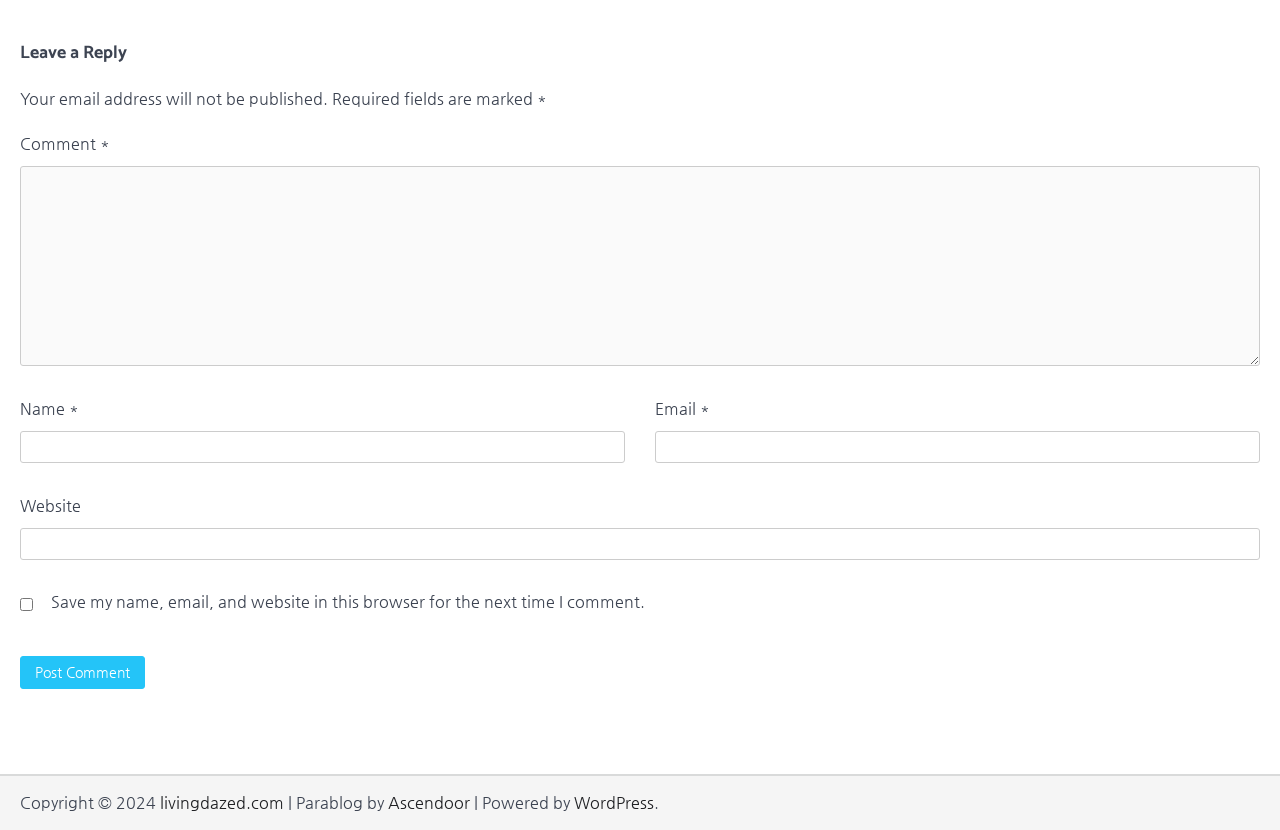Find the bounding box coordinates for the area that should be clicked to accomplish the instruction: "Post a comment".

[0.016, 0.79, 0.114, 0.83]